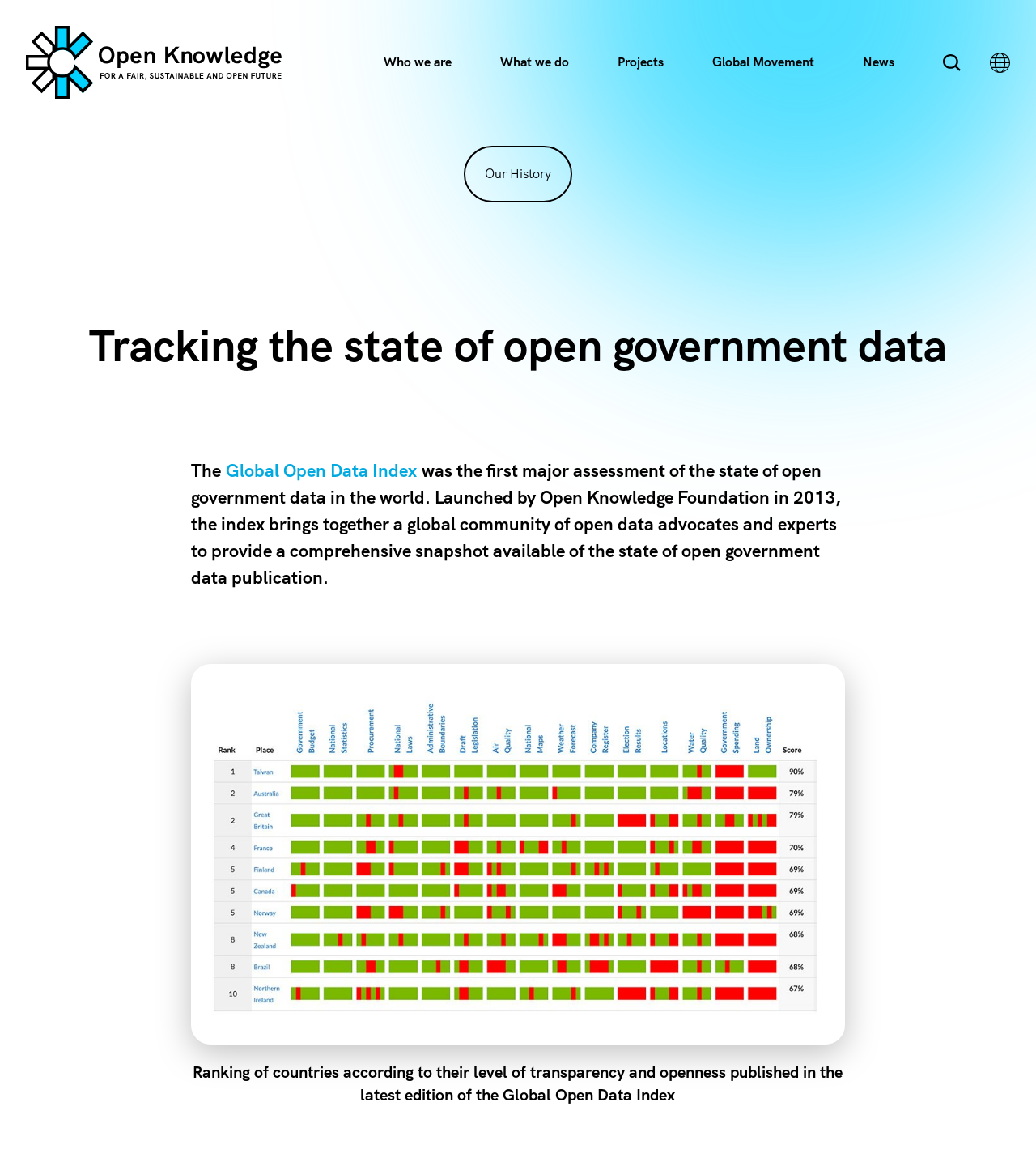Produce an elaborate caption capturing the essence of the webpage.

The webpage is about the Global Open Data Index, a project that assesses the state of open government data worldwide. At the top left, there is a link to the Open Knowledge Foundation, accompanied by an image with the same name. 

To the right of the Open Knowledge Foundation link, there are five links: "Who we are", "What we do", "Projects", "Global Movement", and "News", which are evenly spaced and aligned horizontally. 

Below the links, there is a heading that reads "Tracking the state of open government data". Underneath the heading, there is a paragraph of text that explains the purpose and history of the Global Open Data Index. The text is divided into three parts, with the middle part being a link to the Global Open Data Index itself. 

On the right side of the page, near the top, there is an image labeled "Language". Below the image, there is a link to "Our History". 

The main content of the page is a figure with a caption that describes the ranking of countries according to their level of transparency and openness, as published in the latest edition of the Global Open Data Index. The figure takes up most of the page's vertical space.